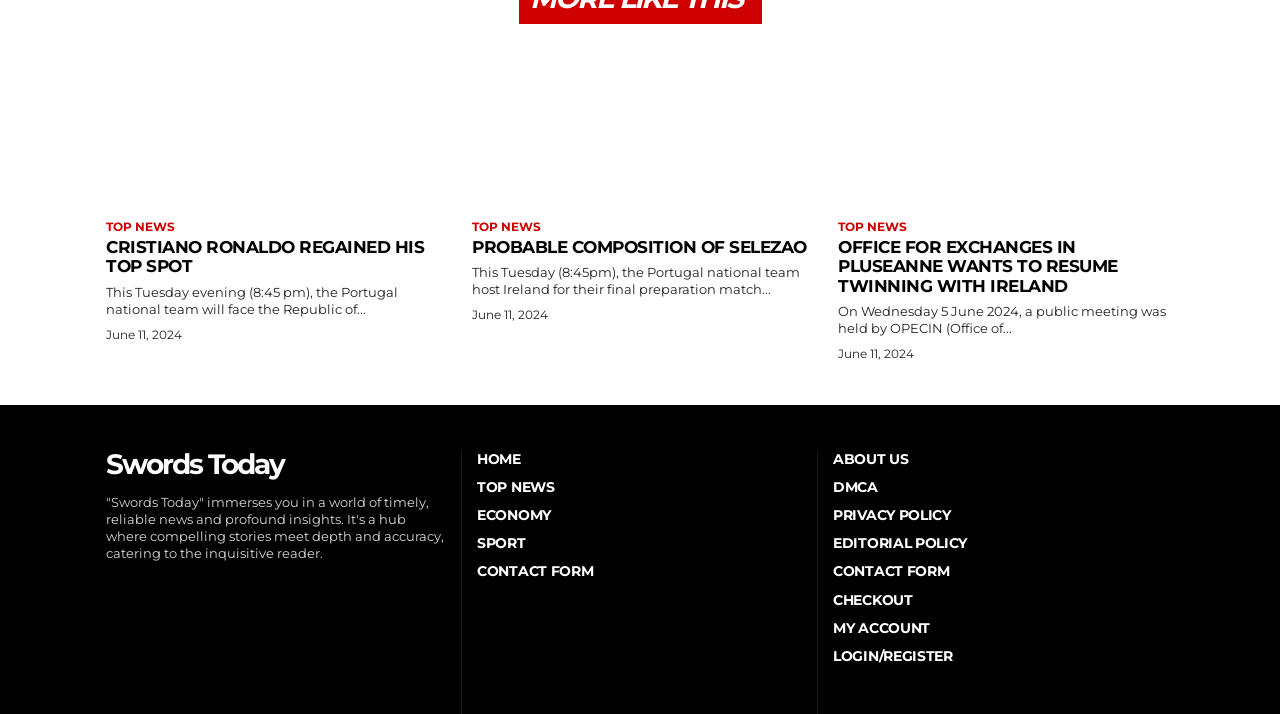Give a concise answer using one word or a phrase to the following question:
What is the main topic of the first news article?

Cristiano Ronaldo